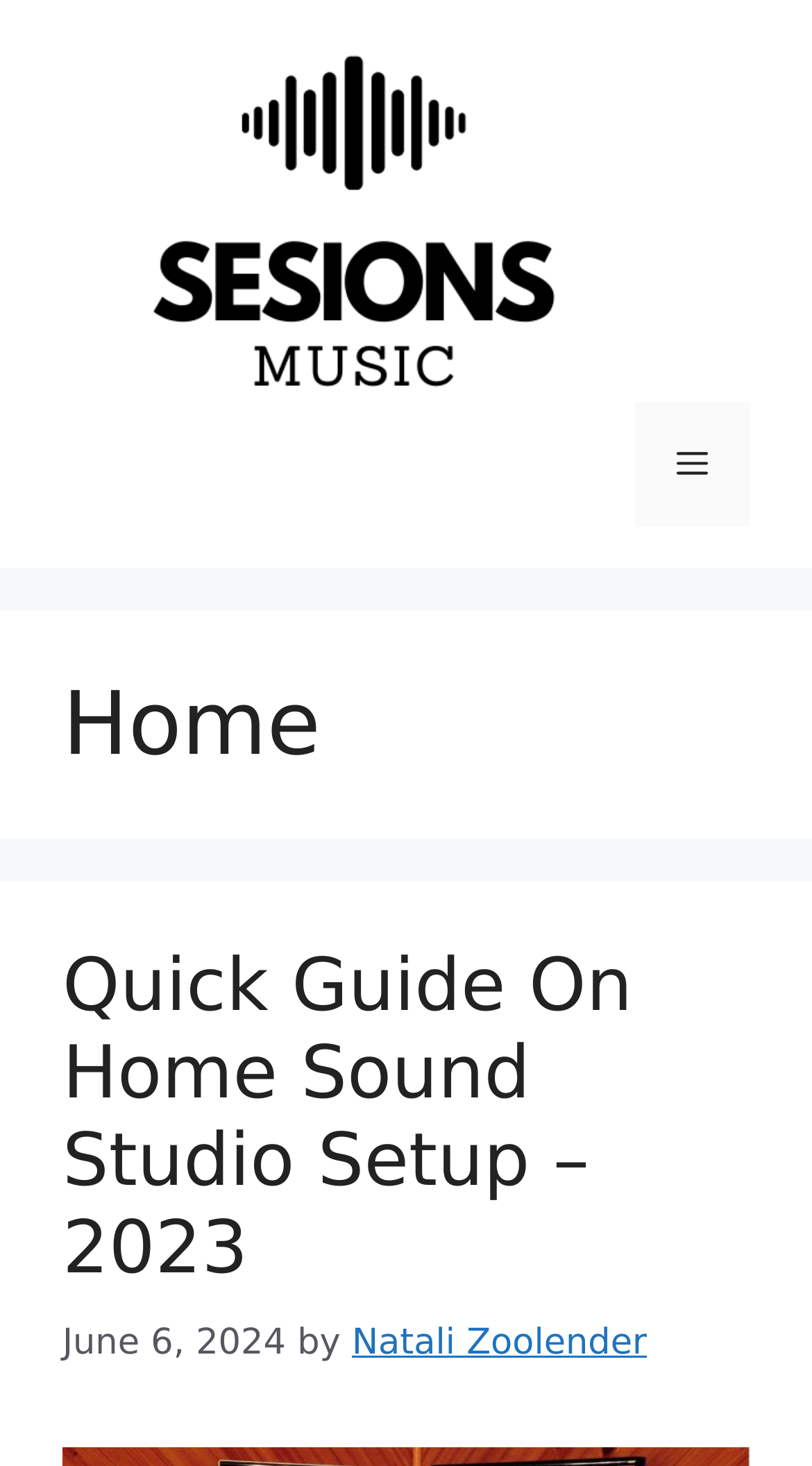Provide a short answer to the following question with just one word or phrase: What is the title of the latest article?

Quick Guide On Home Sound Studio Setup – 2023